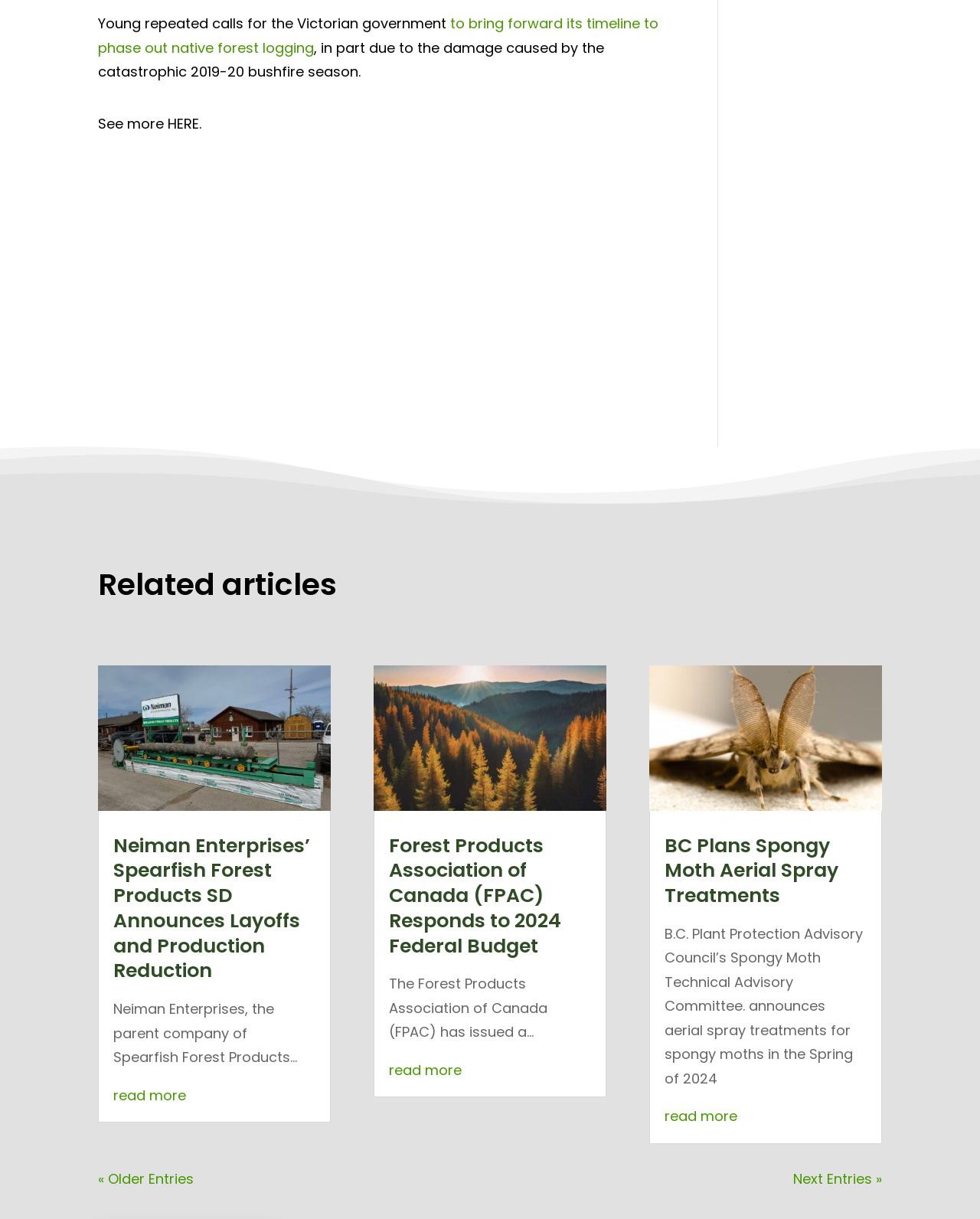What is the title of the second related article?
Provide a well-explained and detailed answer to the question.

The second related article is titled 'Forest Products Association of Canada (FPAC) Responds to 2024 Federal Budget', as indicated by the heading and link text.